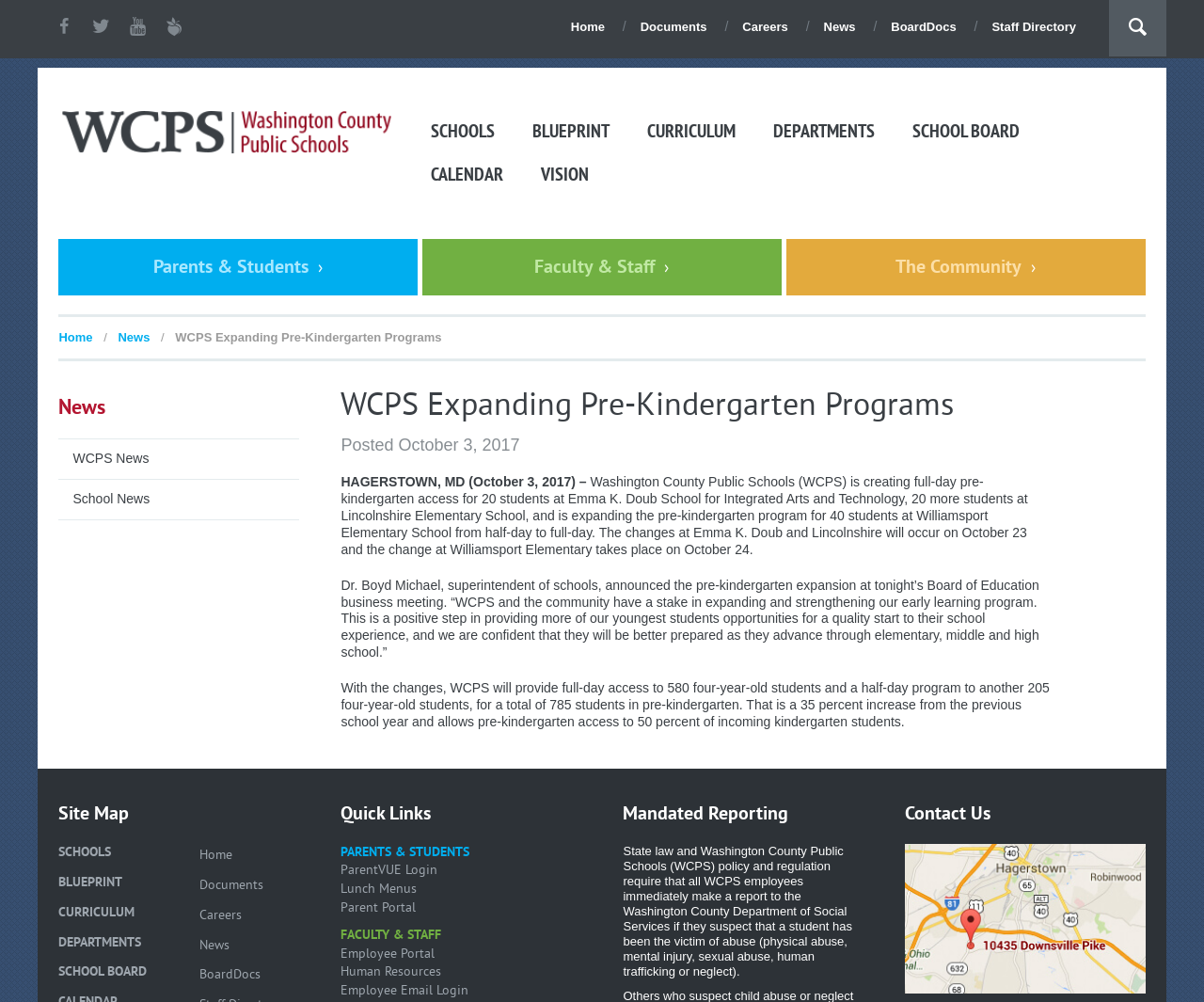Please use the details from the image to answer the following question comprehensively:
What is the name of the superintendent of schools who announced the pre-kindergarten expansion?

The answer can be found in the main content of the webpage, where it is stated that 'Dr. Boyd Michael, superintendent of schools, announced the pre-kindergarten expansion at tonight’s Board of Education business meeting...'.